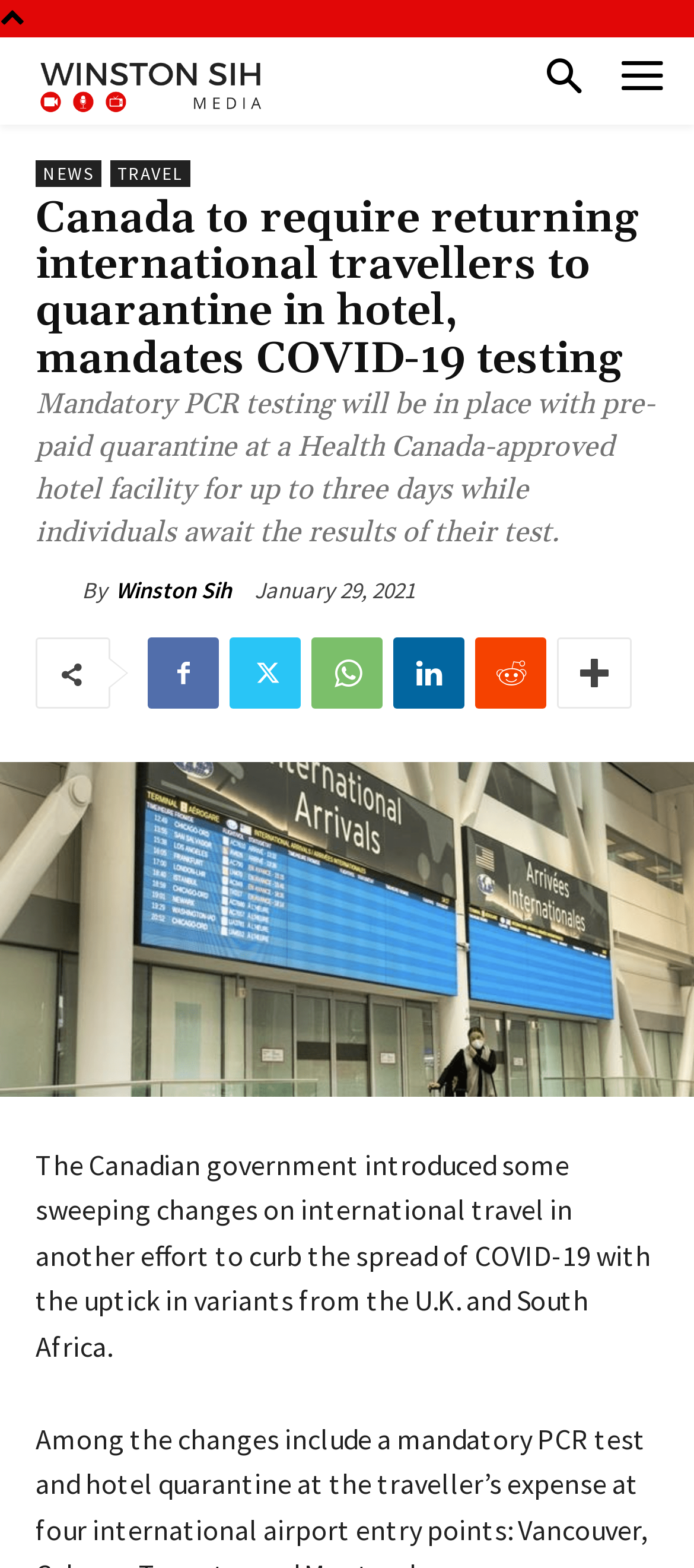Pinpoint the bounding box coordinates of the area that should be clicked to complete the following instruction: "Click the logo link". The coordinates must be given as four float numbers between 0 and 1, i.e., [left, top, right, bottom].

[0.051, 0.035, 0.385, 0.076]